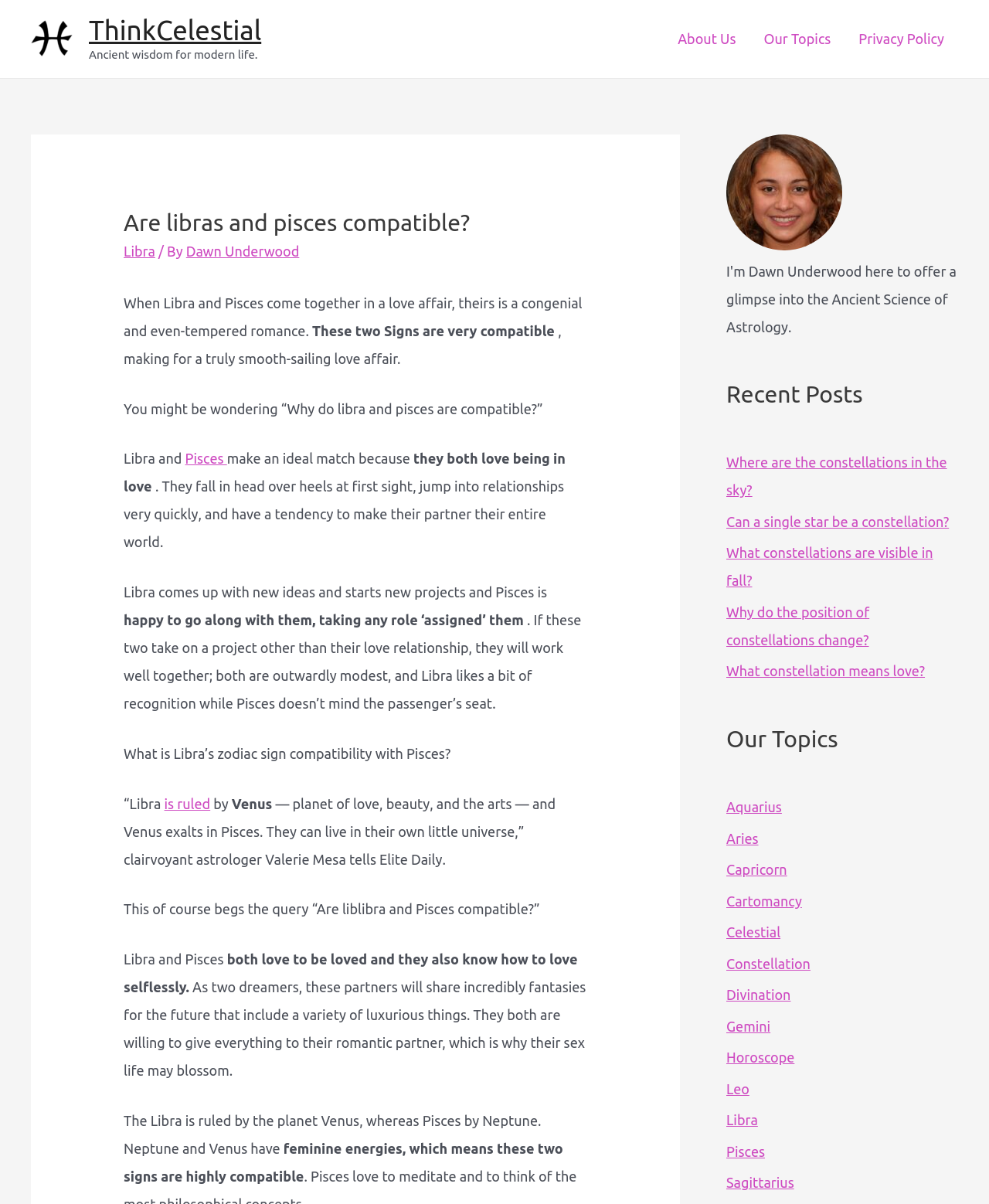Pinpoint the bounding box coordinates of the area that must be clicked to complete this instruction: "Click on the 'About Us' link".

[0.671, 0.01, 0.758, 0.055]